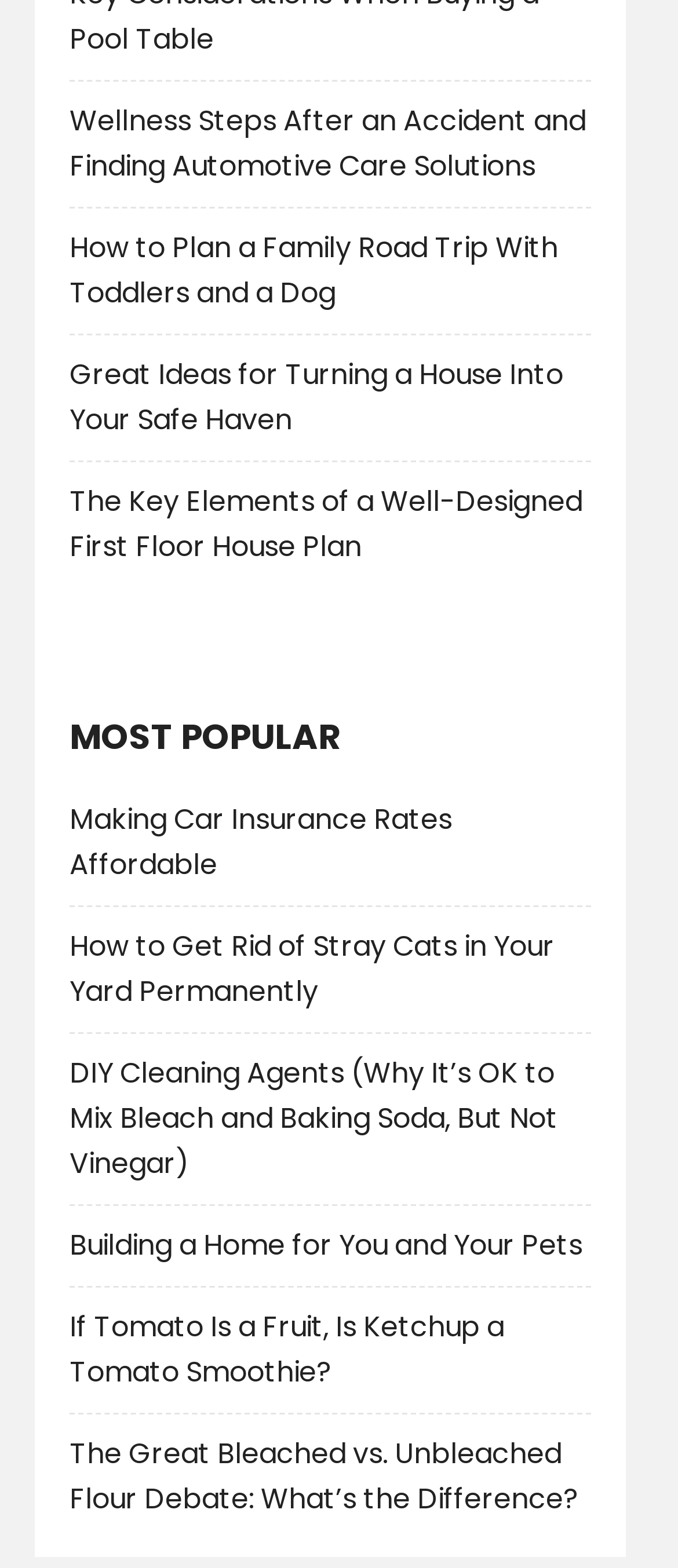Please identify the bounding box coordinates of the clickable region that I should interact with to perform the following instruction: "Explore the MOST POPULAR section". The coordinates should be expressed as four float numbers between 0 and 1, i.e., [left, top, right, bottom].

[0.103, 0.453, 0.872, 0.487]